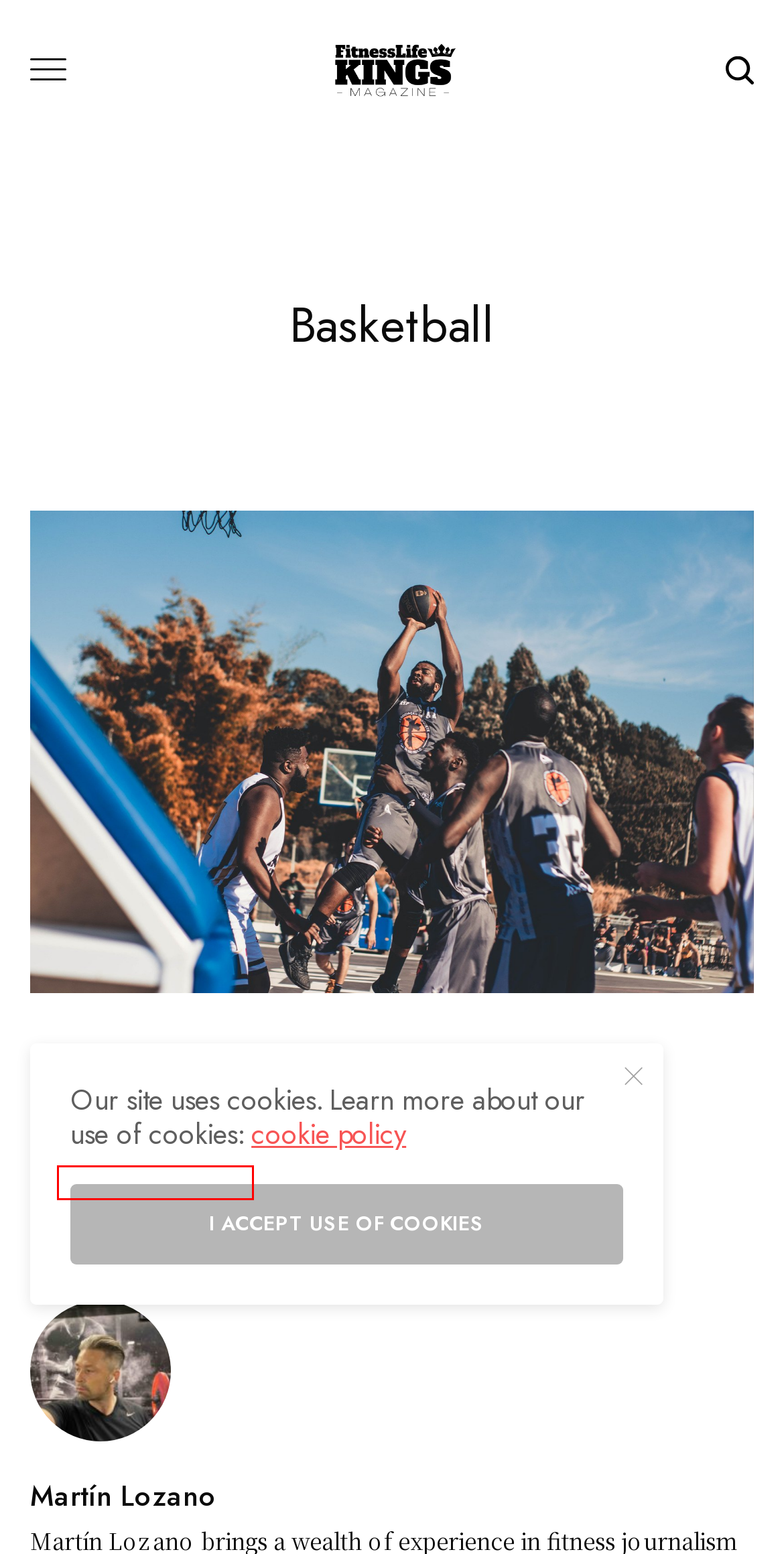Evaluate the webpage screenshot and identify the element within the red bounding box. Select the webpage description that best fits the new webpage after clicking the highlighted element. Here are the candidates:
A. About - FitnessLife Kings Magazine
B. Authors - FitnessLife Kings Magazine
C. FitnessLife Kings Magazine - Fitness, Health & Nutrition
D. Emma Born - FitnessLife Kings Magazine
E. Clothing - FitnessLife Kings Magazine
F. Contact - FitnessLife Kings Magazine
G. Basketball Outfit - FitnessLife Kings Magazine
H. Martín Lozano - FitnessLife Kings Magazine

H